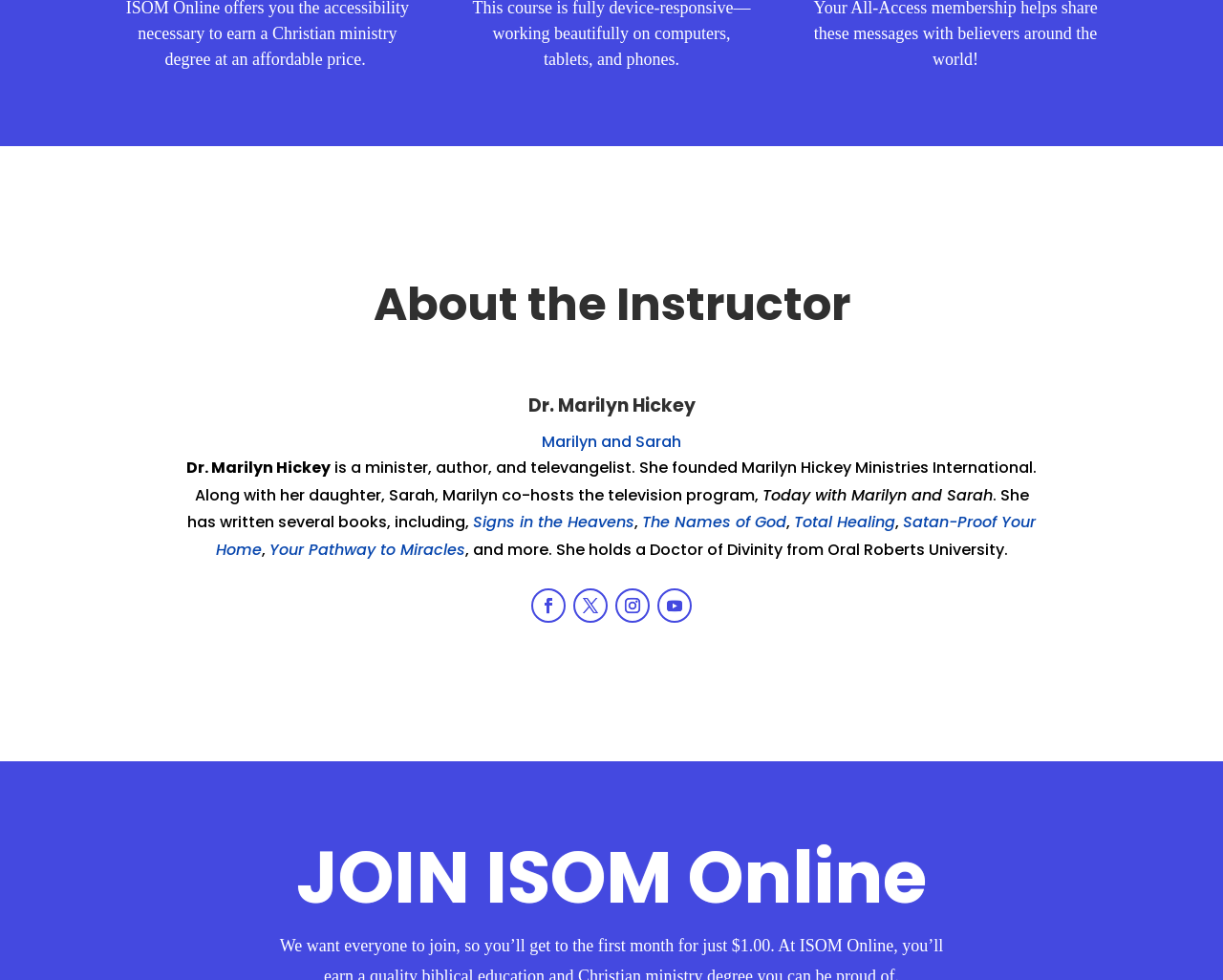Could you provide the bounding box coordinates for the portion of the screen to click to complete this instruction: "Read more about Dr. Marilyn Hickey's book 'Signs in the Heavens'"?

[0.387, 0.522, 0.519, 0.544]